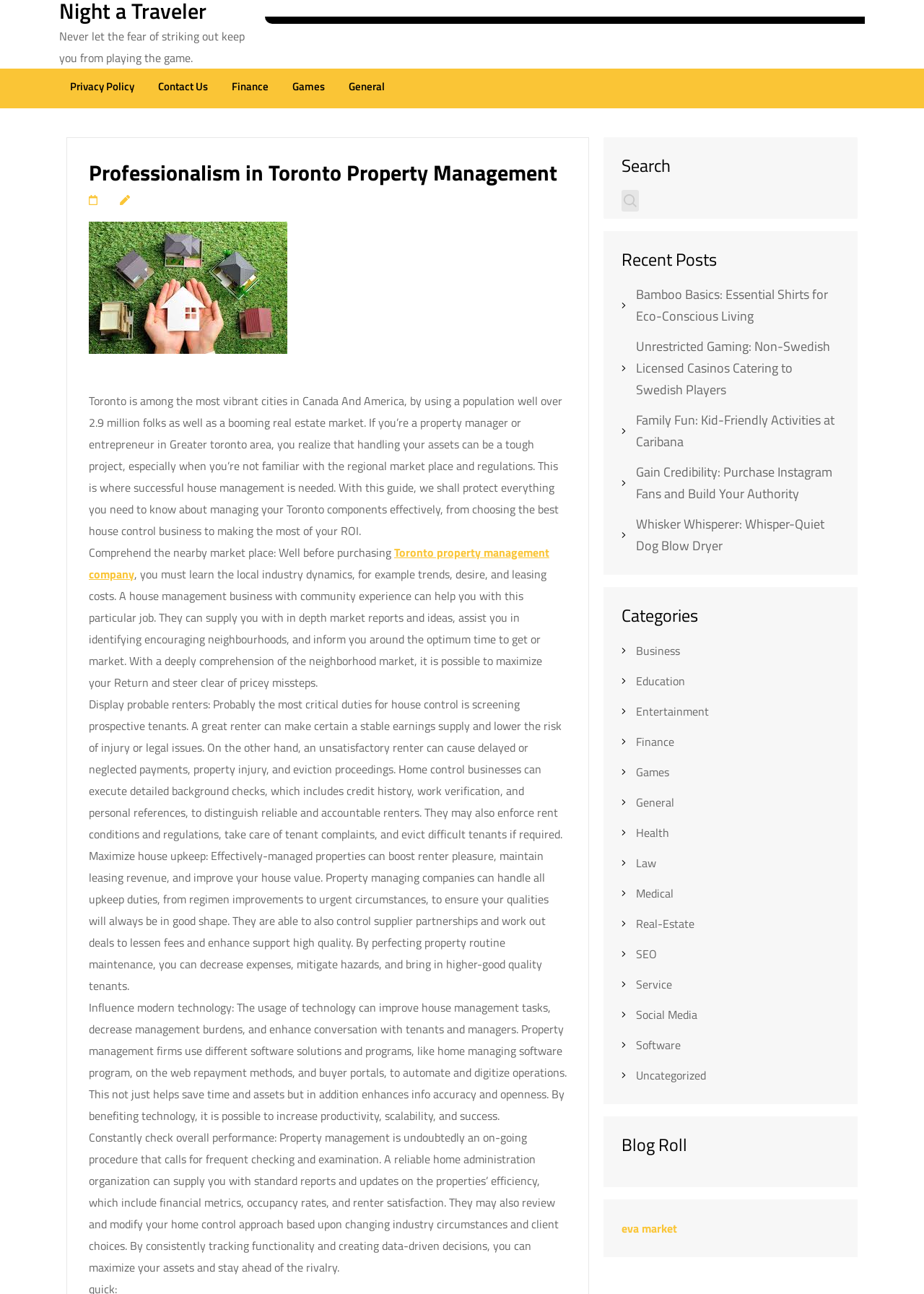Illustrate the webpage thoroughly, mentioning all important details.

This webpage is about professionalism in Toronto property management. At the top, there is a motivational quote "Never let the fear of striking out keep you from playing the game." Below the quote, there are five links: "Privacy Policy", "Contact Us", "Finance", "Games", and "General". 

The main content of the webpage is divided into several sections. The first section has a heading "Professionalism in Toronto Property Management" and provides an introduction to the importance of effective property management in Toronto. This section is followed by a series of paragraphs that discuss various aspects of property management, including understanding the local market, screening potential renters, maximizing property upkeep, leveraging technology, and continuously monitoring performance.

On the right side of the webpage, there is a search bar with a button and a heading "Recent Posts" above it. Below the search bar, there are six links to recent blog posts with various topics, including eco-conscious living, gaming, family activities, and more.

Further down, there is a section with a heading "Categories" that lists 15 categories, including Business, Education, Entertainment, Finance, Games, General, Health, Law, Medical, Real-Estate, SEO, Service, Social Media, Software, and Uncategorized. Each category has a link to related content.

At the bottom of the webpage, there is a section with a heading "Blog Roll" that contains a single link to "eva market".